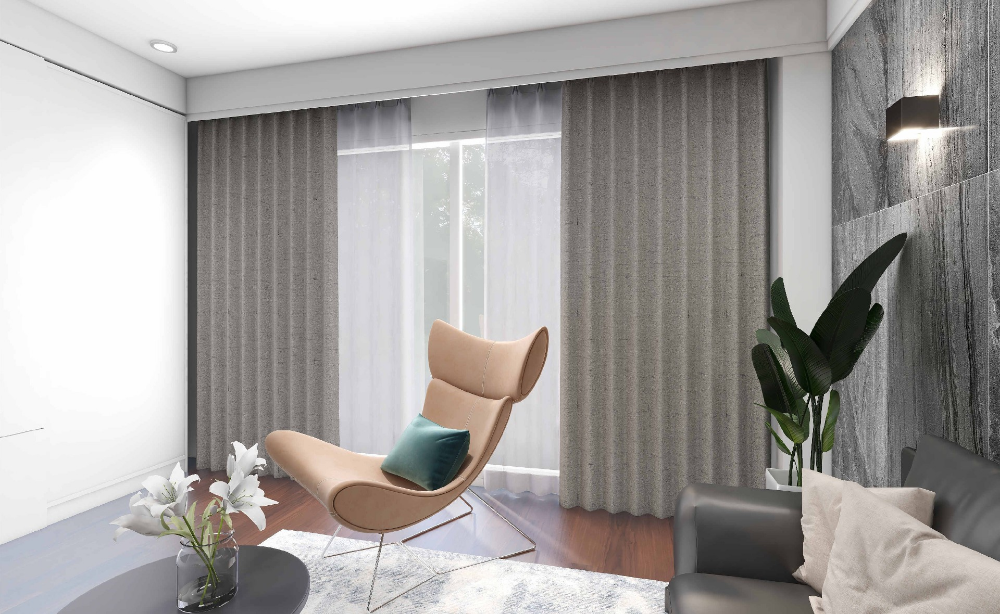Provide a thorough description of the contents of the image.

This image showcases a stylish and modern living room, featuring flame retardant curtains that blend functionality with aesthetic appeal. The curtains, positioned centrally, are crafted from a thick material, enhancing both privacy and shading capabilities. To the left of the curtains, a comfortable, contemporary armchair in a light beige tone is accentuated with a teal accent pillow, inviting relaxation. A small round coffee table sits nearby, adorned with decorative items that add a touch of elegance to the space. The room is illuminated by soft, ambient lighting, with a wall-mounted lamp adding a warm glow, making it a perfect setting for comfort and safety while maintaining a chic décor.